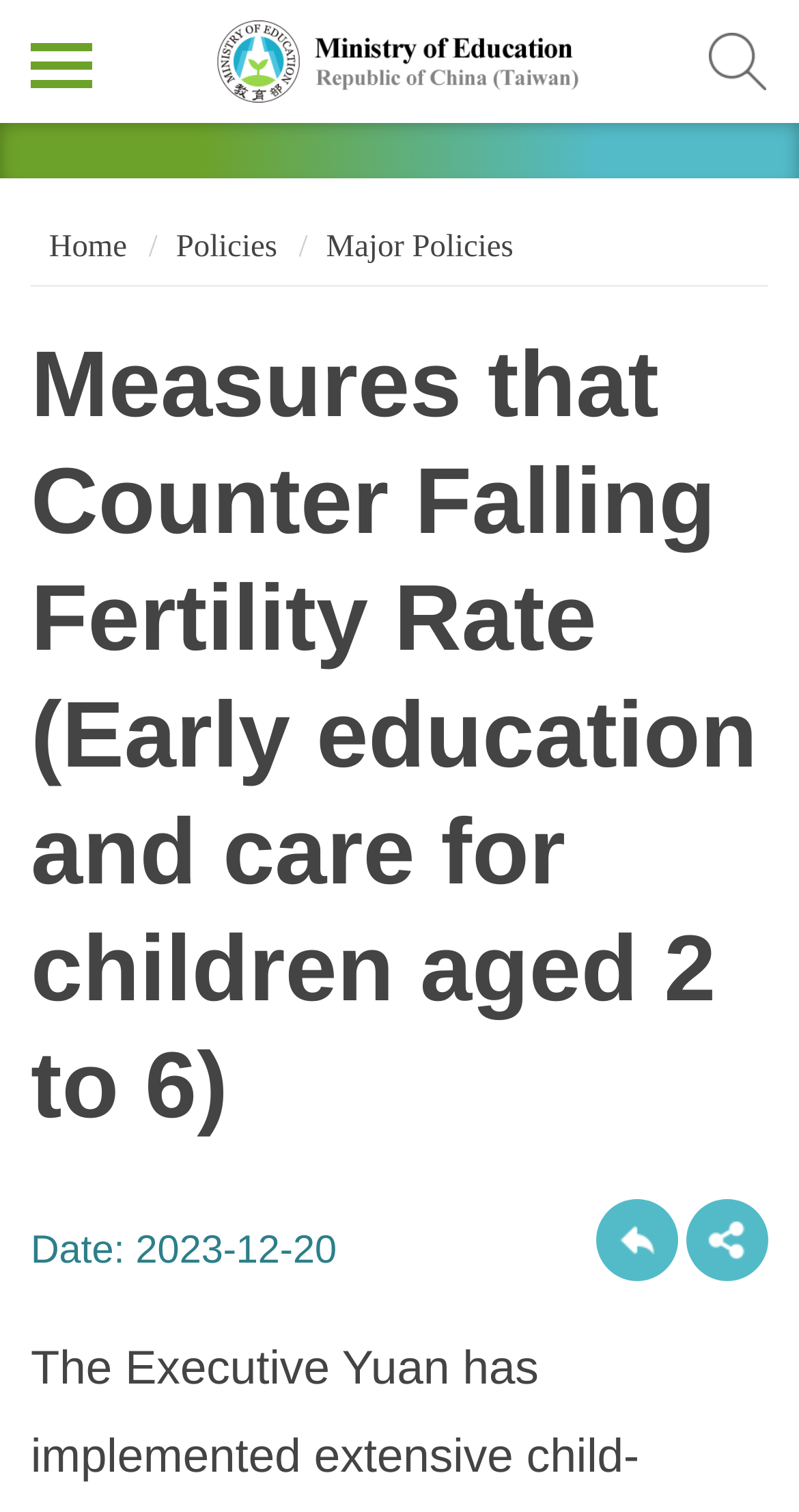Find and indicate the bounding box coordinates of the region you should select to follow the given instruction: "Transfer iPhone data to Samsung".

None